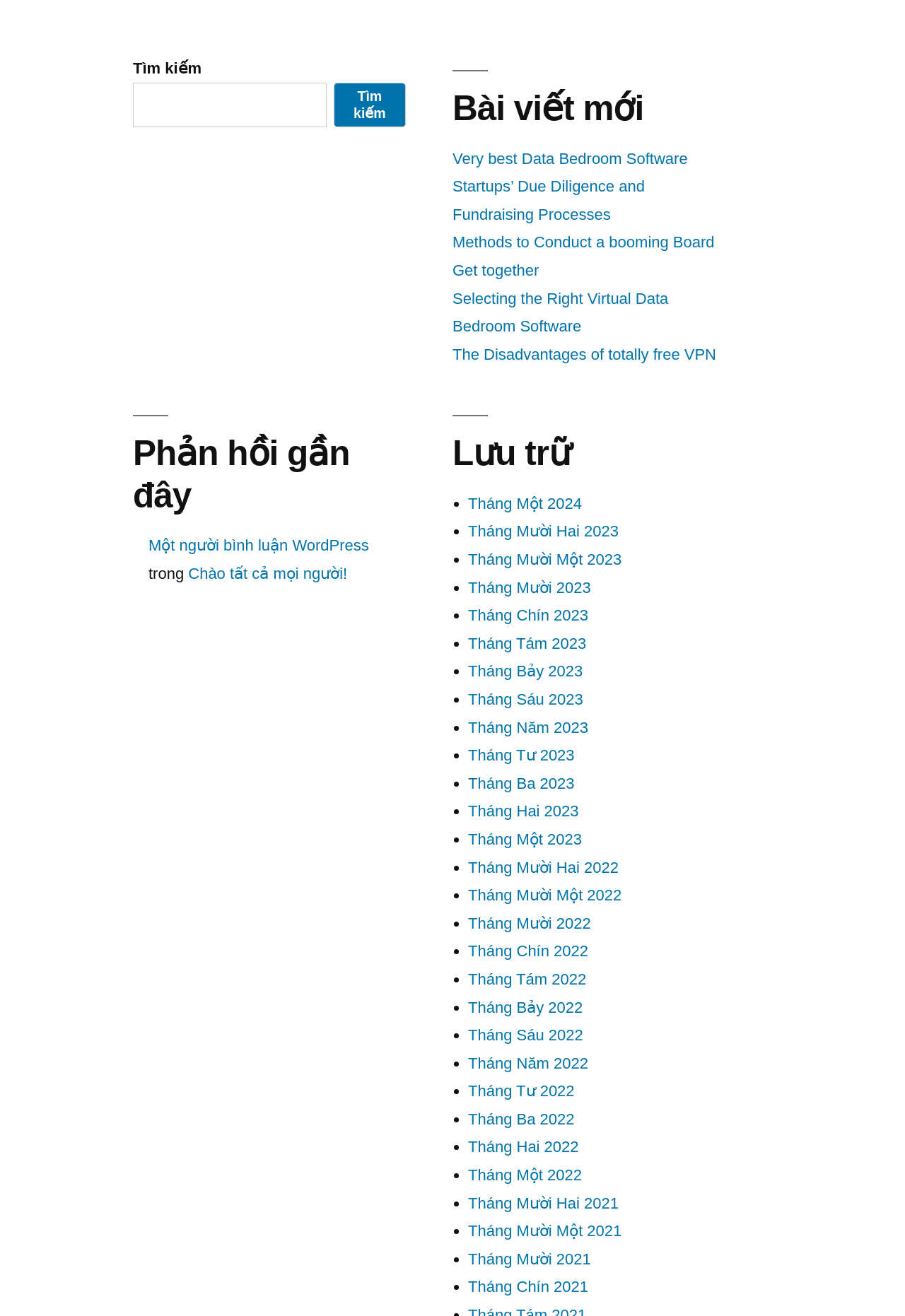Reply to the question with a single word or phrase:
What is the search button text?

Tìm kiếm